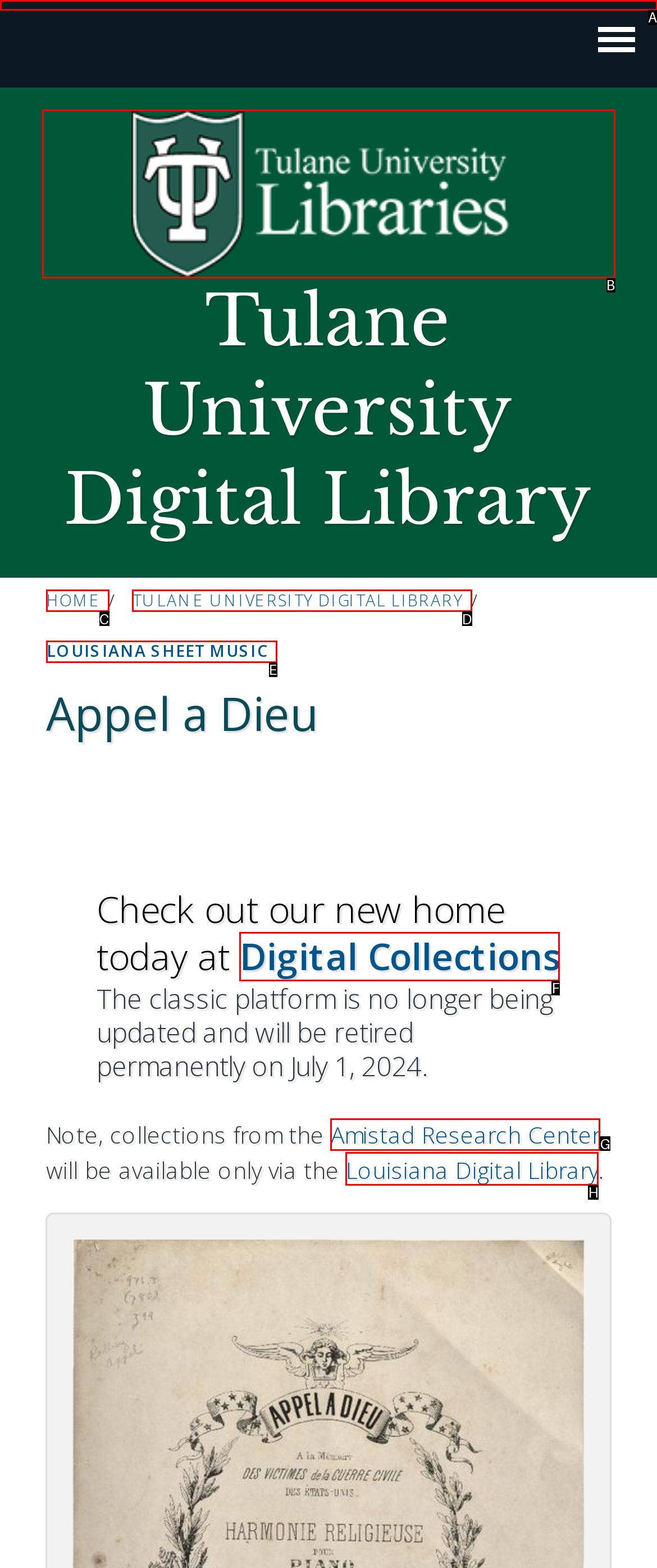Identify the HTML element I need to click to complete this task: Access Louisiana Digital Library Provide the option's letter from the available choices.

H